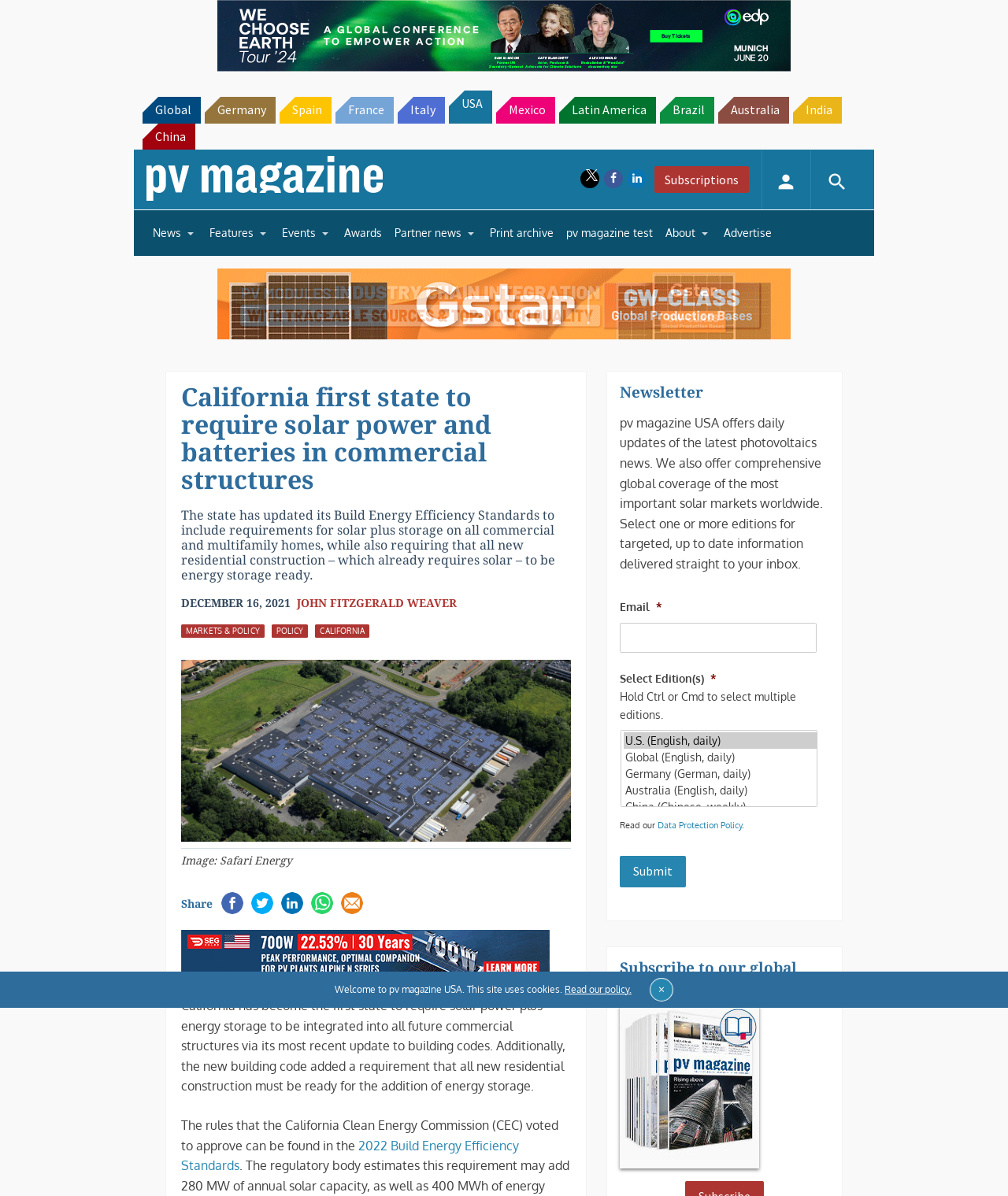Find the bounding box coordinates for the element that must be clicked to complete the instruction: "Select the 'Global' edition". The coordinates should be four float numbers between 0 and 1, indicated as [left, top, right, bottom].

[0.203, 0.081, 0.273, 0.103]